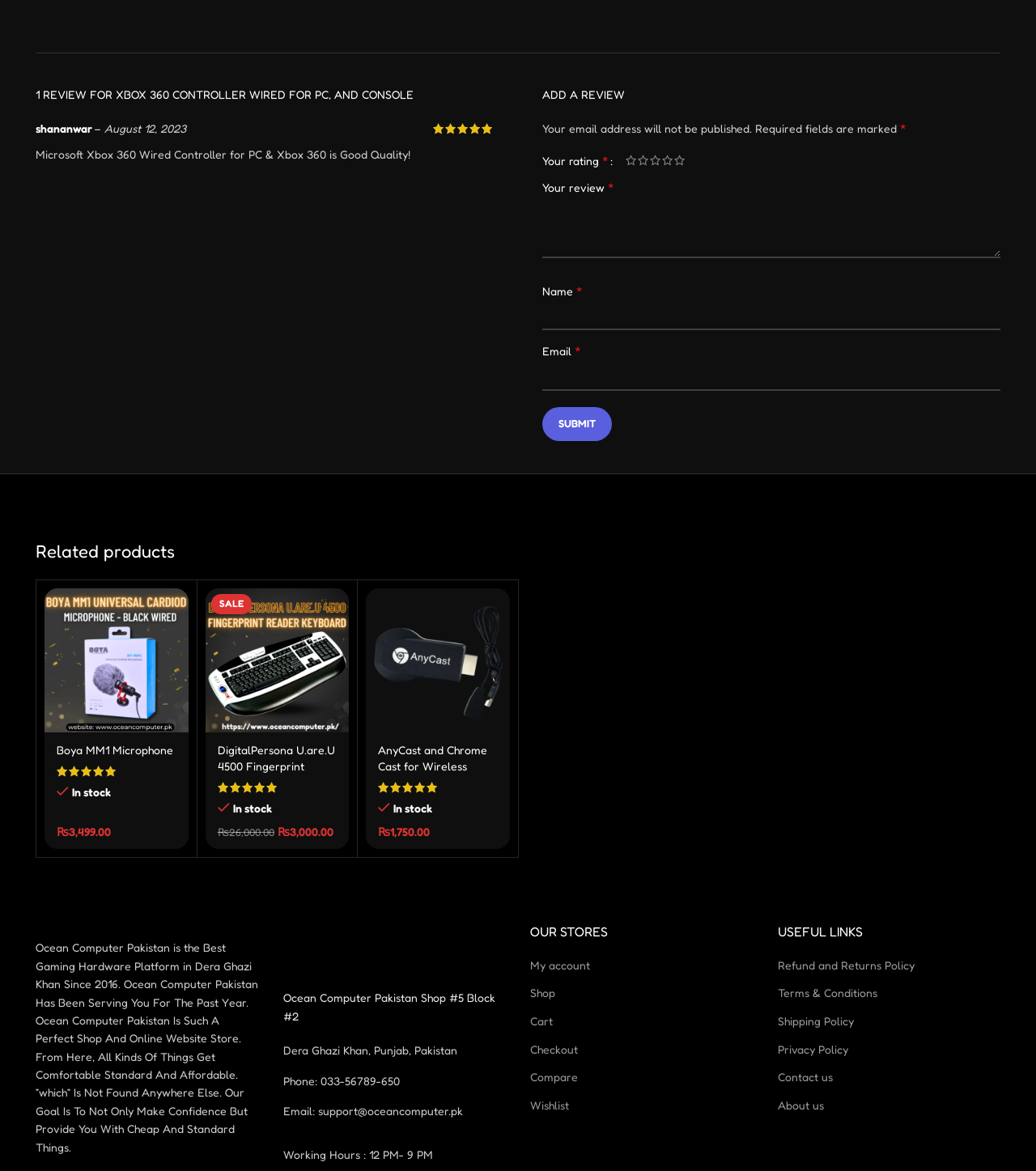Given the webpage screenshot and the description, determine the bounding box coordinates (top-left x, top-left y, bottom-right x, bottom-right y) that define the location of the UI element matching this description: parent_node: Name * name="author"

[0.523, 0.039, 0.966, 0.068]